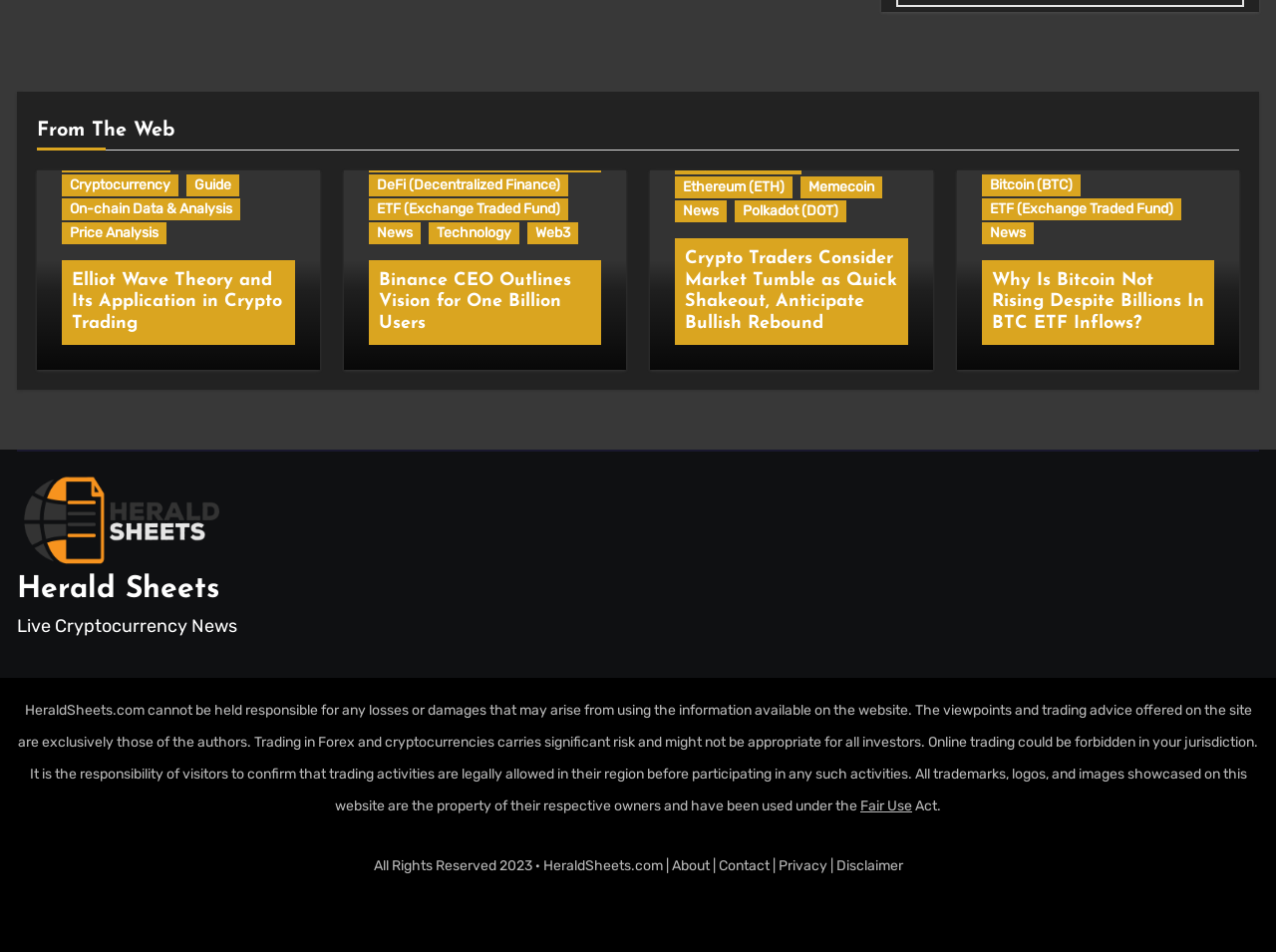Locate the bounding box coordinates of the element to click to perform the following action: 'Read 'Elliot Wave Theory and Its Application in Crypto Trading''. The coordinates should be given as four float values between 0 and 1, in the form of [left, top, right, bottom].

[0.056, 0.285, 0.221, 0.35]